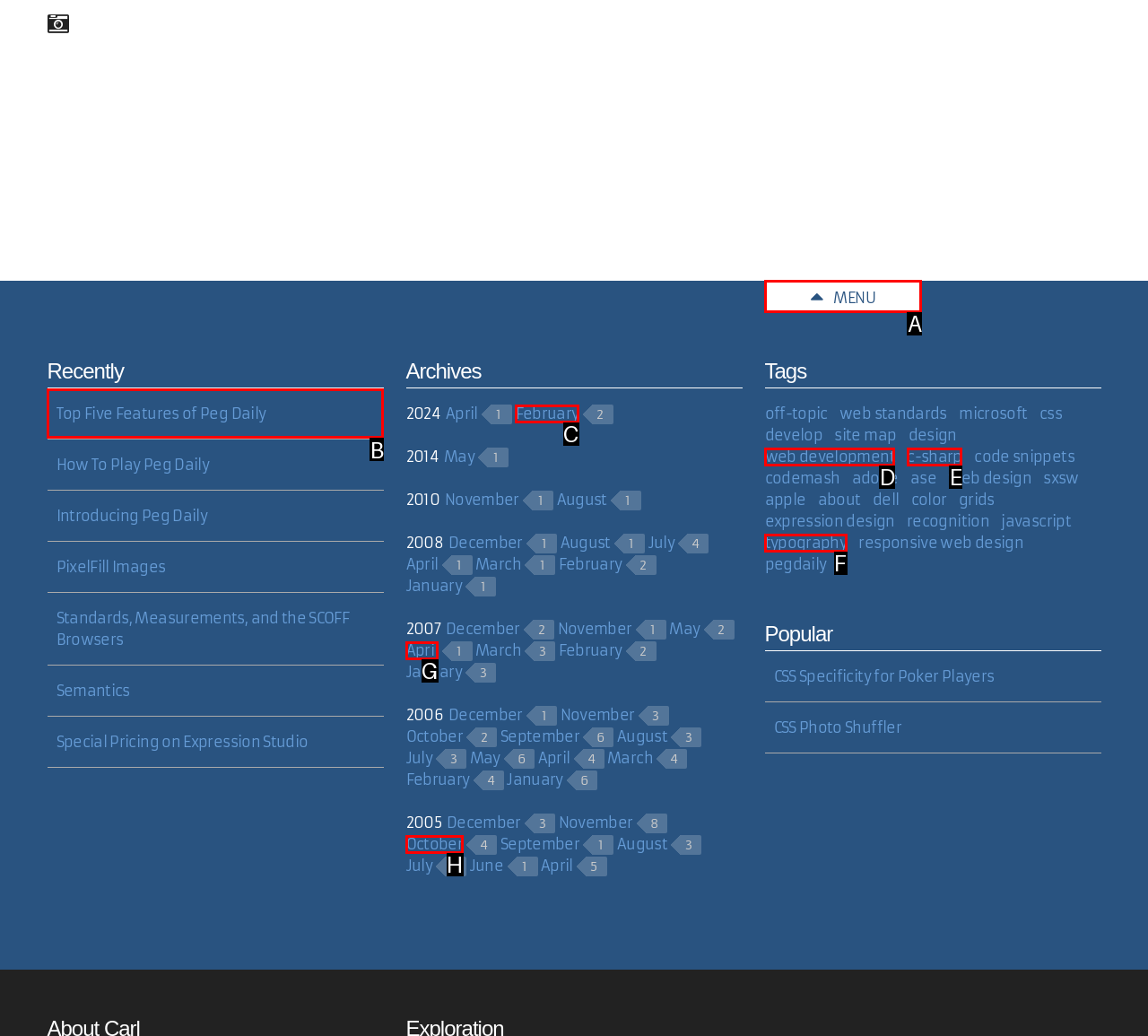For the instruction: View the 'Top Five Features of Peg Daily' article, which HTML element should be clicked?
Respond with the letter of the appropriate option from the choices given.

B